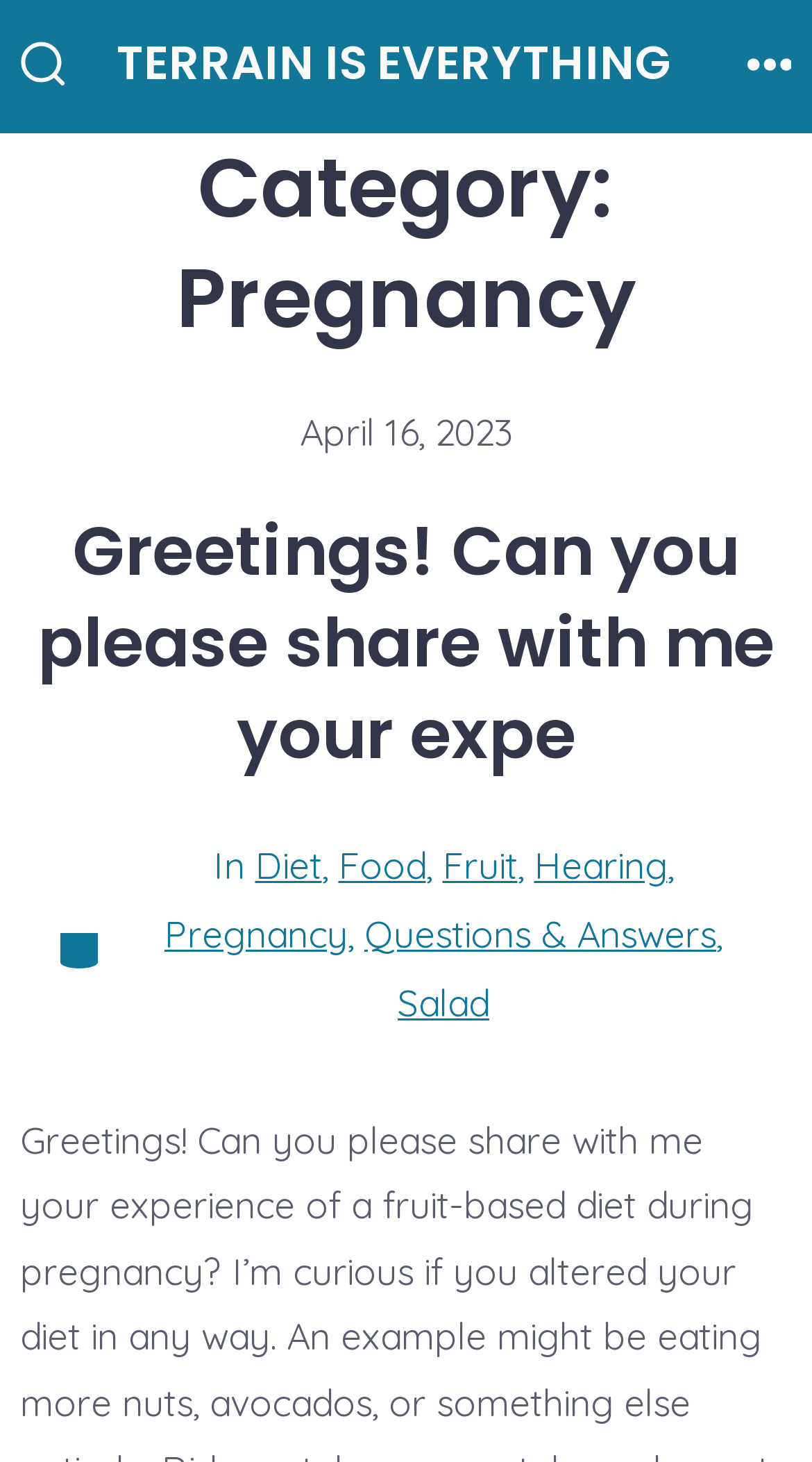What is the date of the latest article?
Refer to the image and give a detailed response to the question.

The date of the latest article can be found by looking at the static text 'April 16, 2023' which is located below the heading 'Category: Pregnancy'.